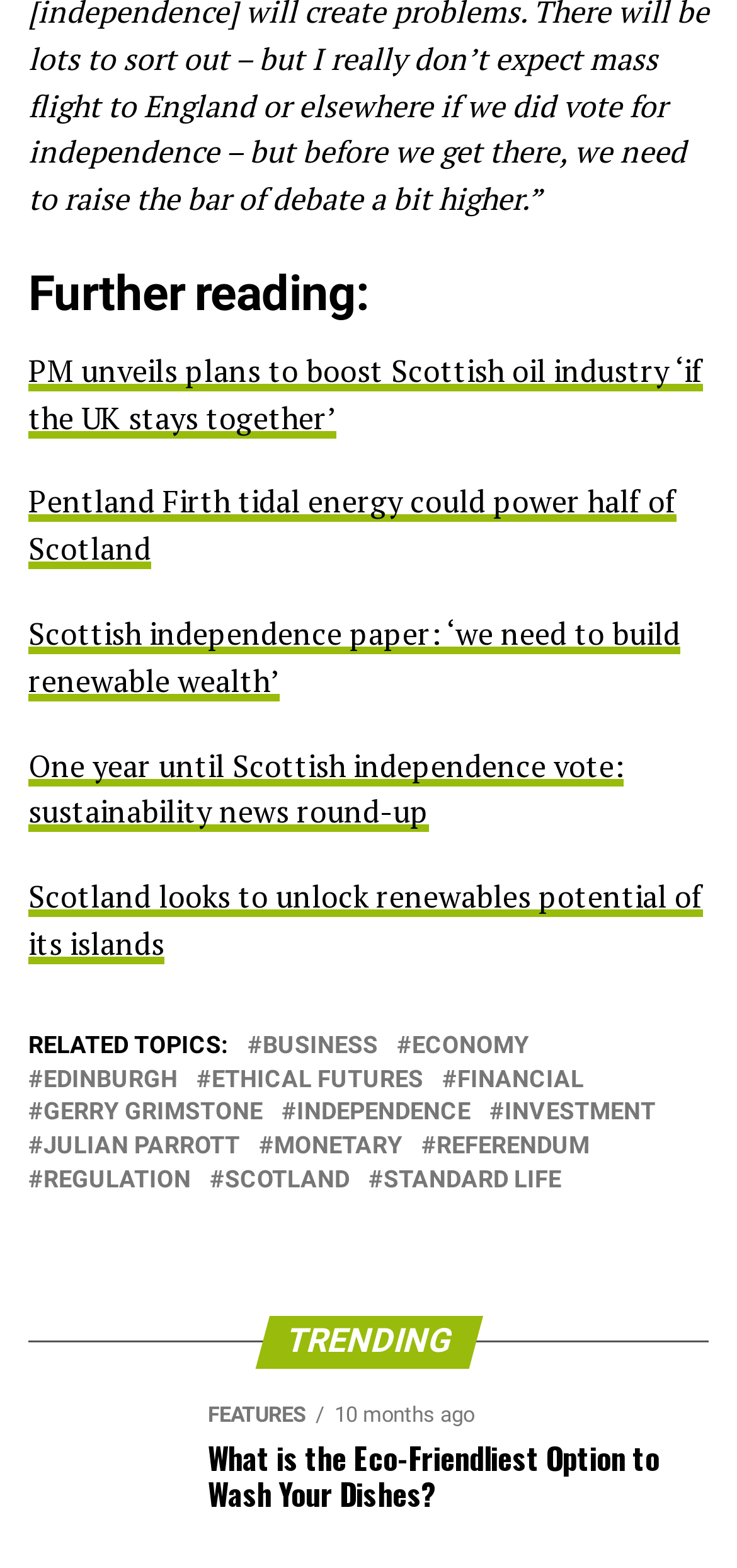What is the last topic under 'RELATED TOPICS:'?
Please answer the question with as much detail as possible using the screenshot.

I looked at the links under the 'RELATED TOPICS:' section and found that the last link is '# REGULATION'. Therefore, the last topic is REGULATION.